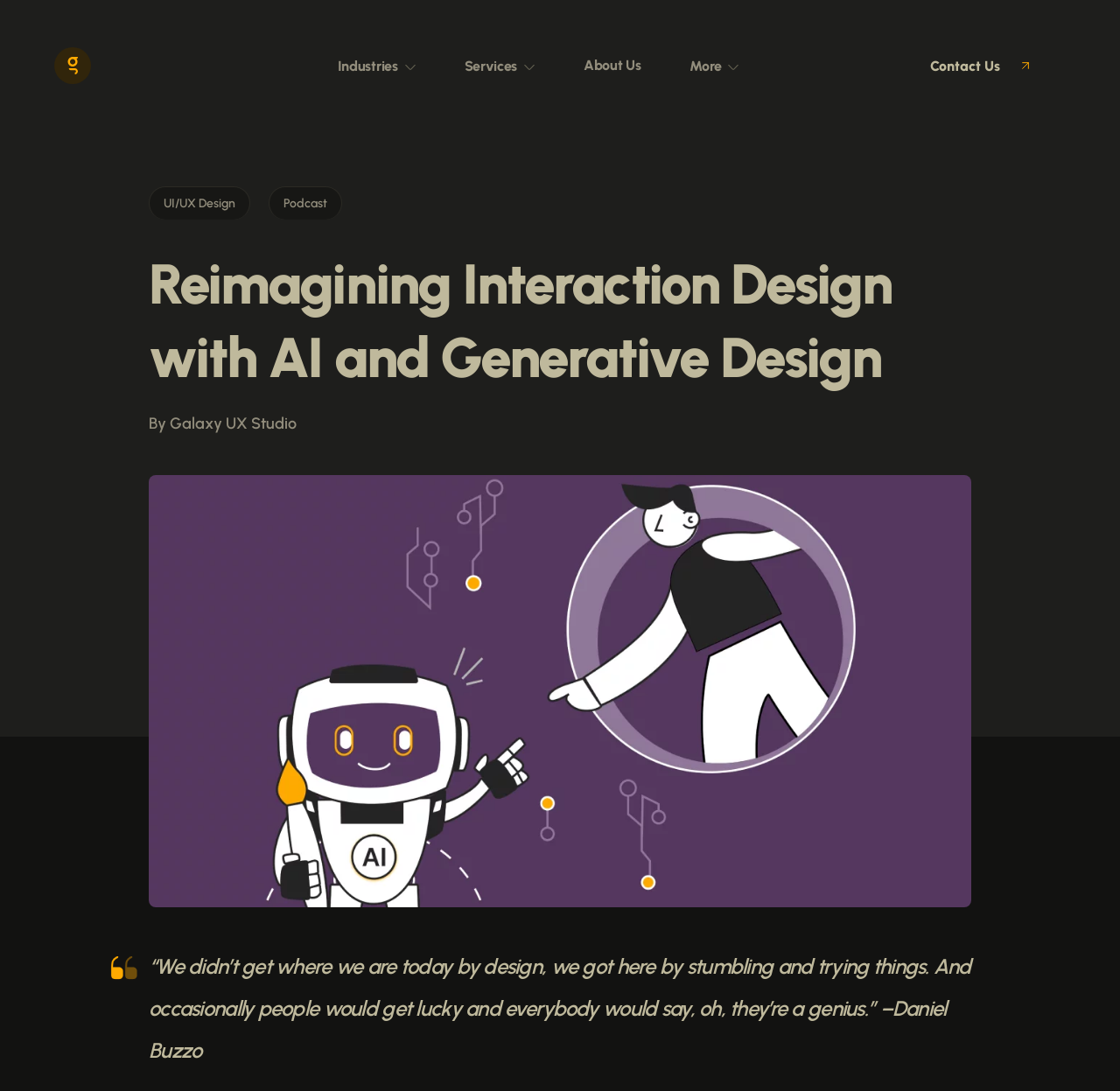Locate the bounding box coordinates of the region to be clicked to comply with the following instruction: "Learn about UI/UX Design". The coordinates must be four float numbers between 0 and 1, in the form [left, top, right, bottom].

[0.133, 0.171, 0.223, 0.201]